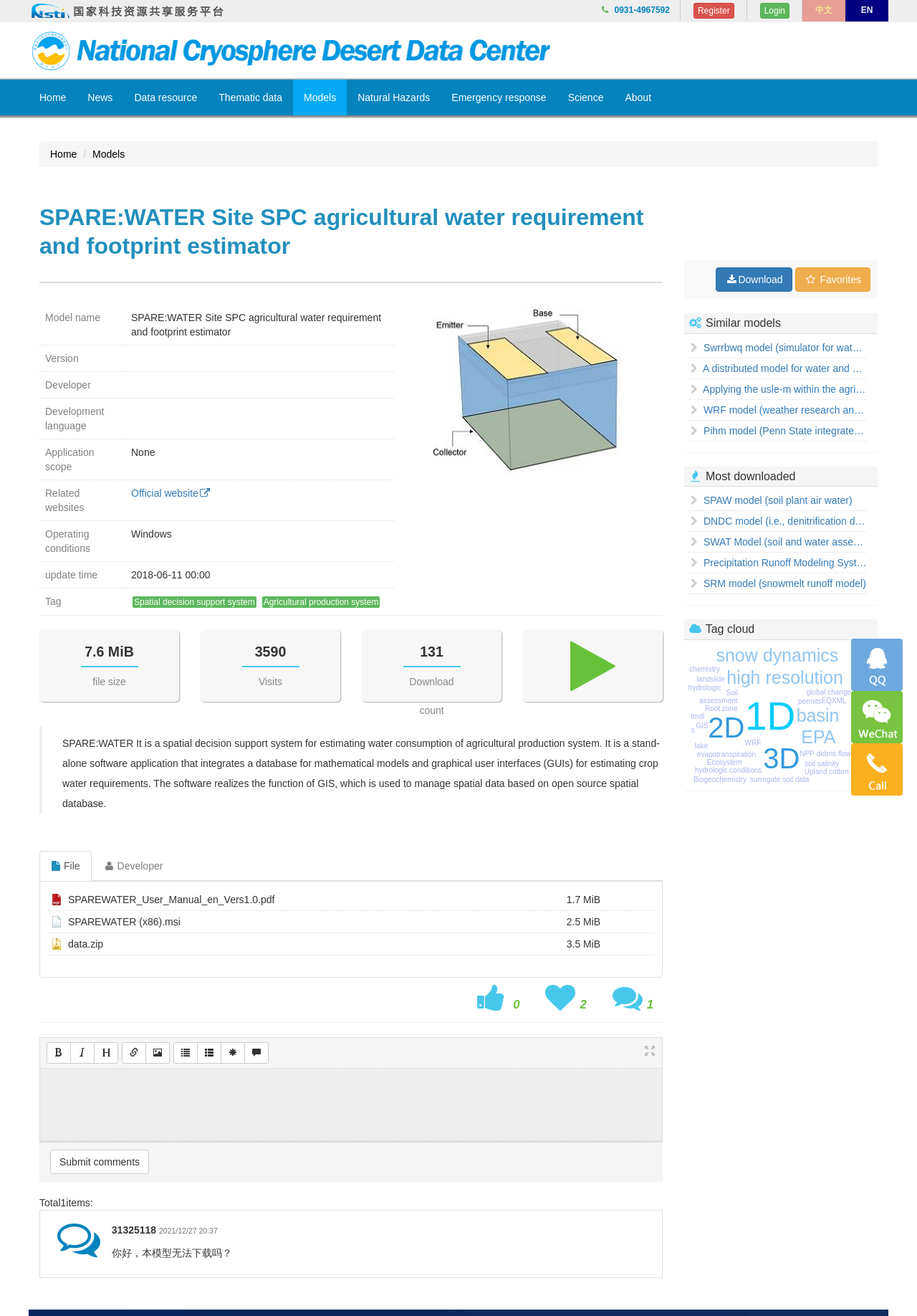What is the purpose of the SPARE:WATER model?
With the help of the image, please provide a detailed response to the question.

The purpose of the model is mentioned in the static text 'It is a spatial decision support system for estimating water consumption of agricultural production system.' which is located below the model name.